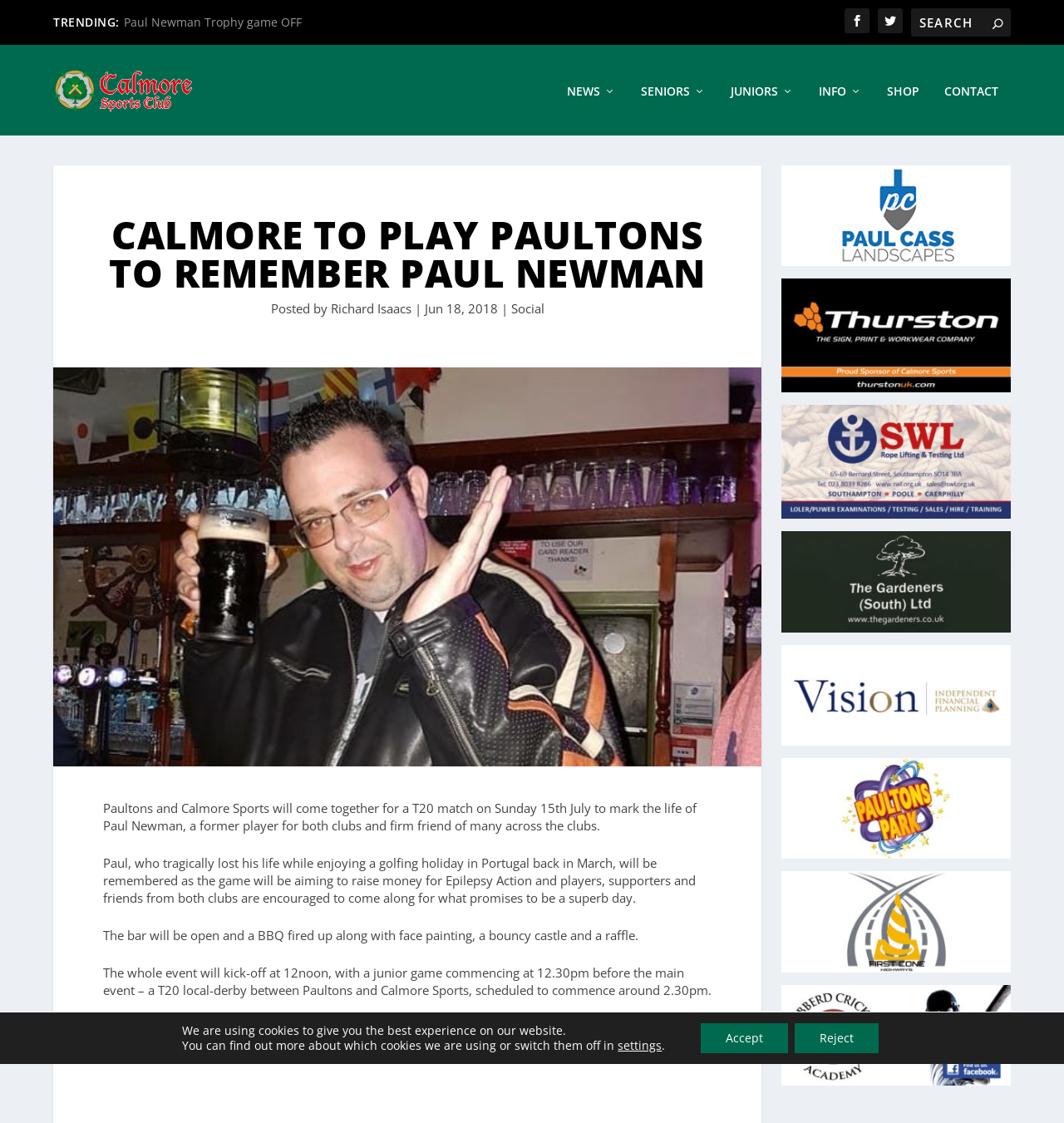Please locate the bounding box coordinates for the element that should be clicked to achieve the following instruction: "Contact Calmore Sports Club". Ensure the coordinates are given as four float numbers between 0 and 1, i.e., [left, top, right, bottom].

[0.888, 0.072, 0.938, 0.117]